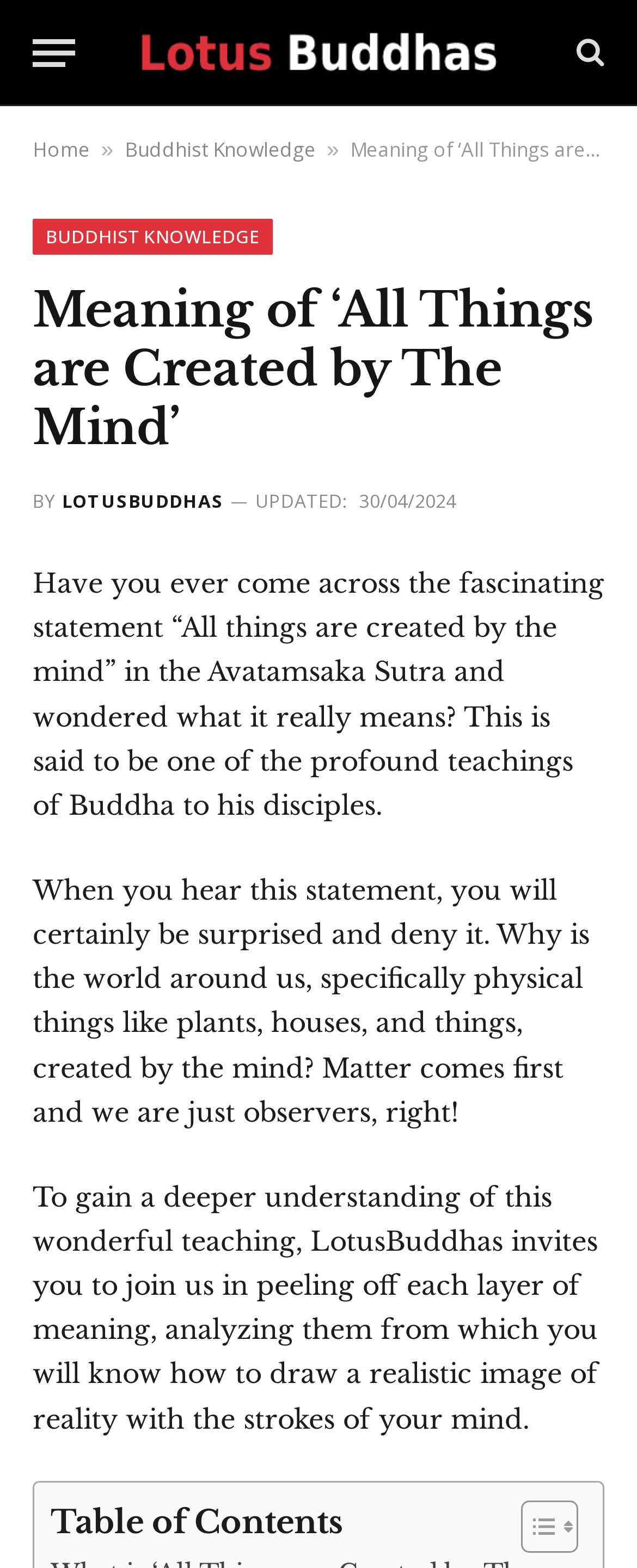Locate the bounding box coordinates of the element I should click to achieve the following instruction: "Click the 'Menu' button".

[0.051, 0.01, 0.118, 0.057]